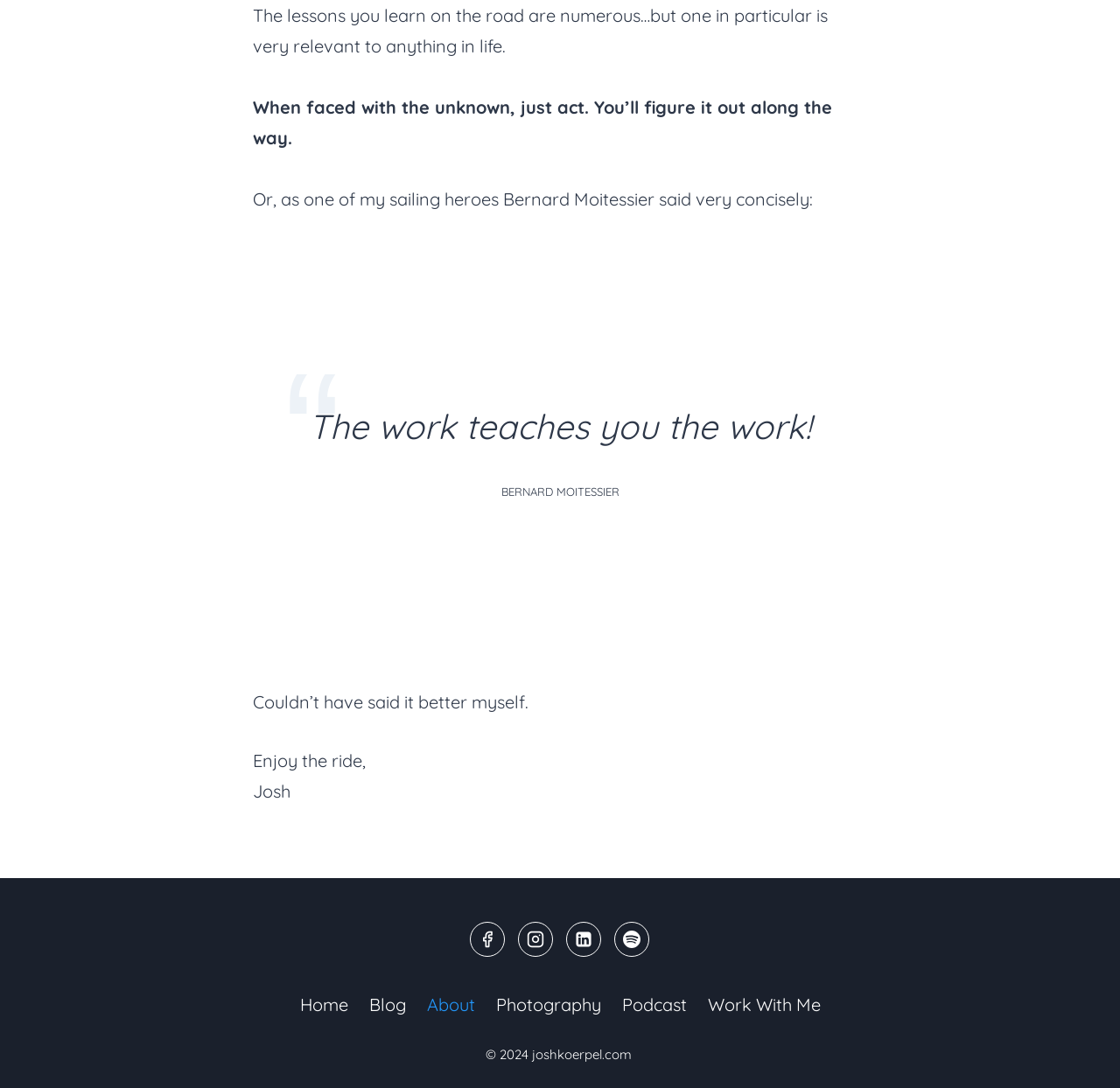What is the author's name?
Using the image as a reference, deliver a detailed and thorough answer to the question.

The author's name is mentioned at the end of the page, in the text 'Enjoy the ride, Josh'.